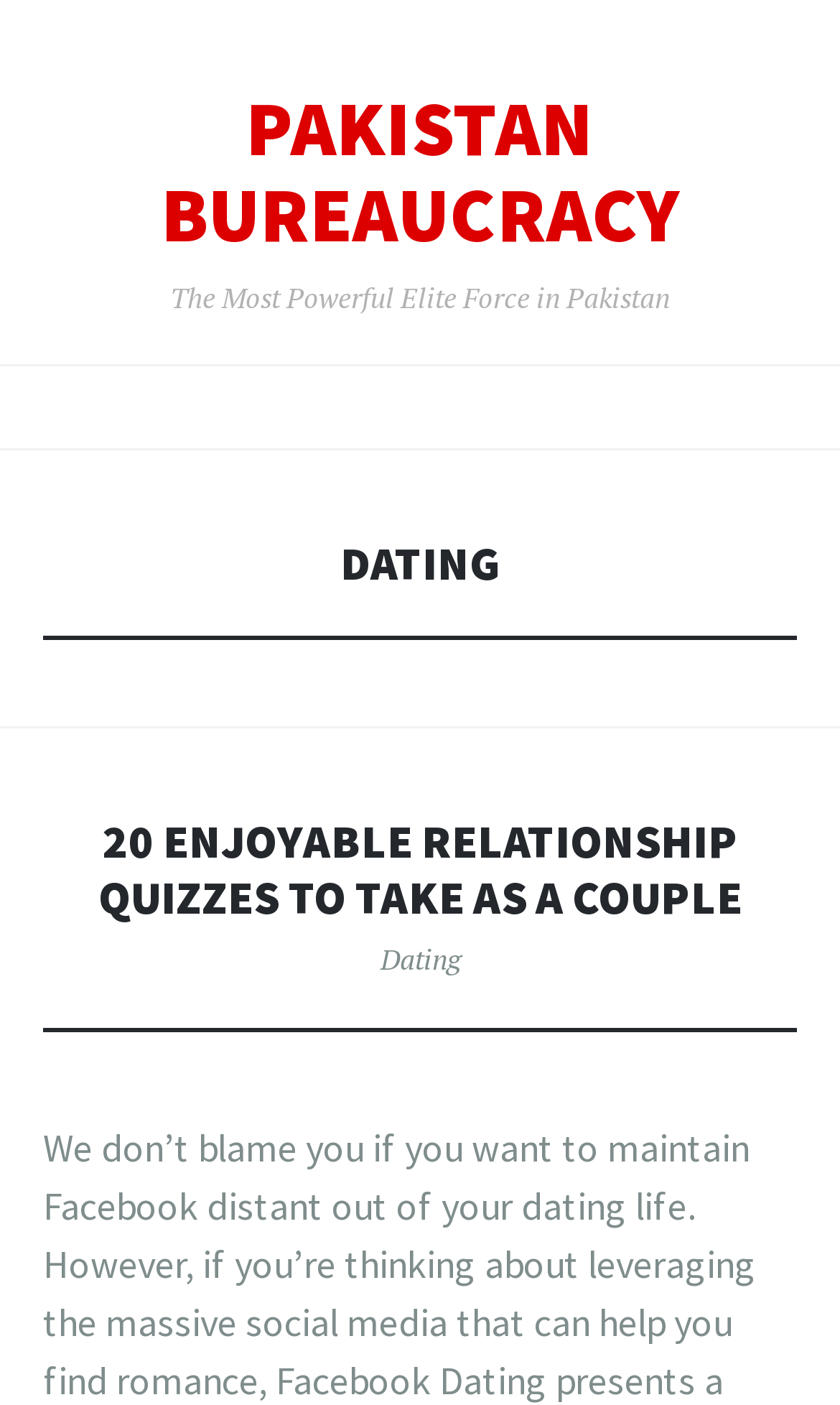Provide a single word or phrase to answer the given question: 
What is the bounding box coordinate of the 'DATING' heading?

[0.051, 0.382, 0.949, 0.421]